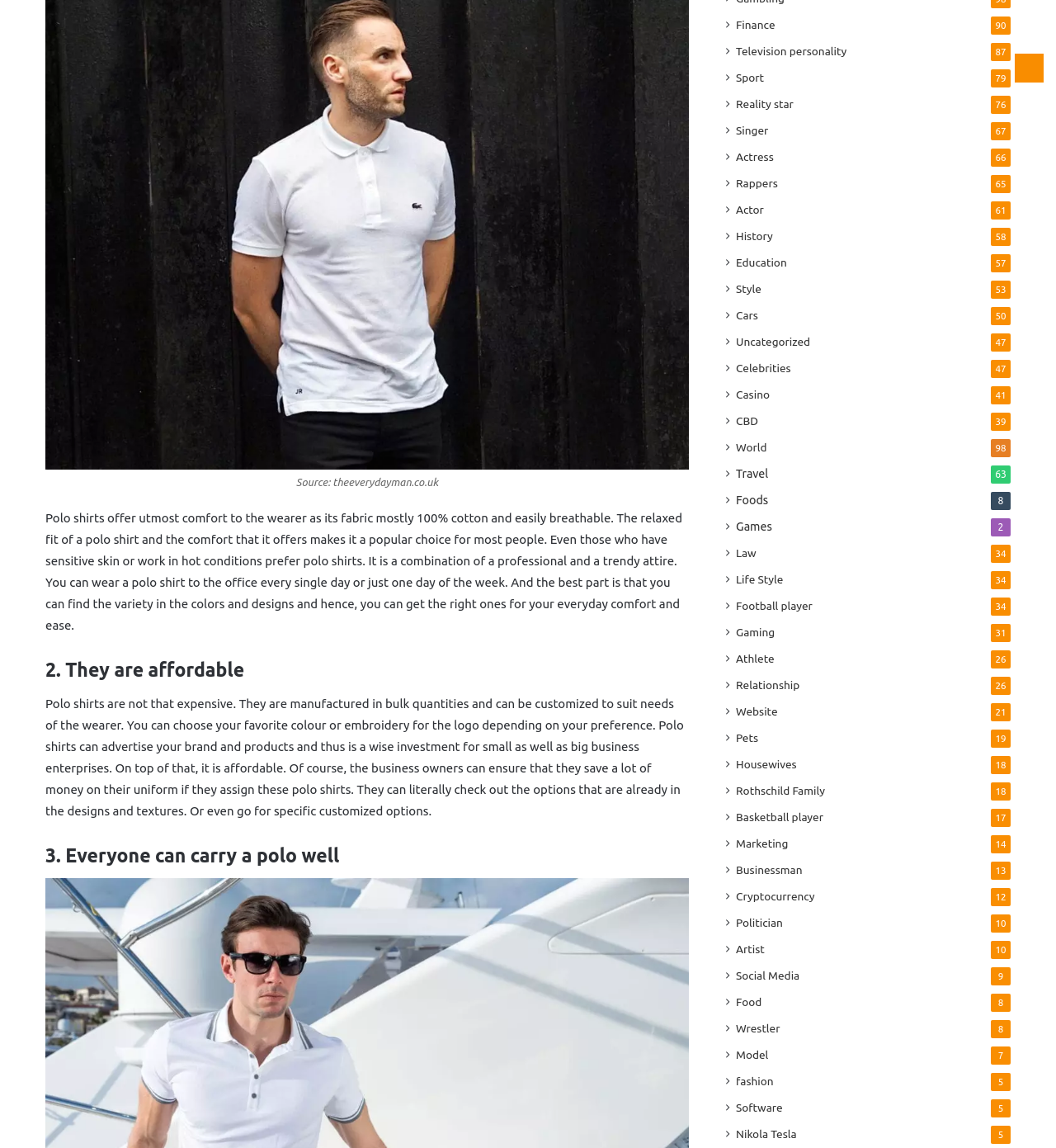What is the category of 'Finance' in the webpage? Refer to the image and provide a one-word or short phrase answer.

Link